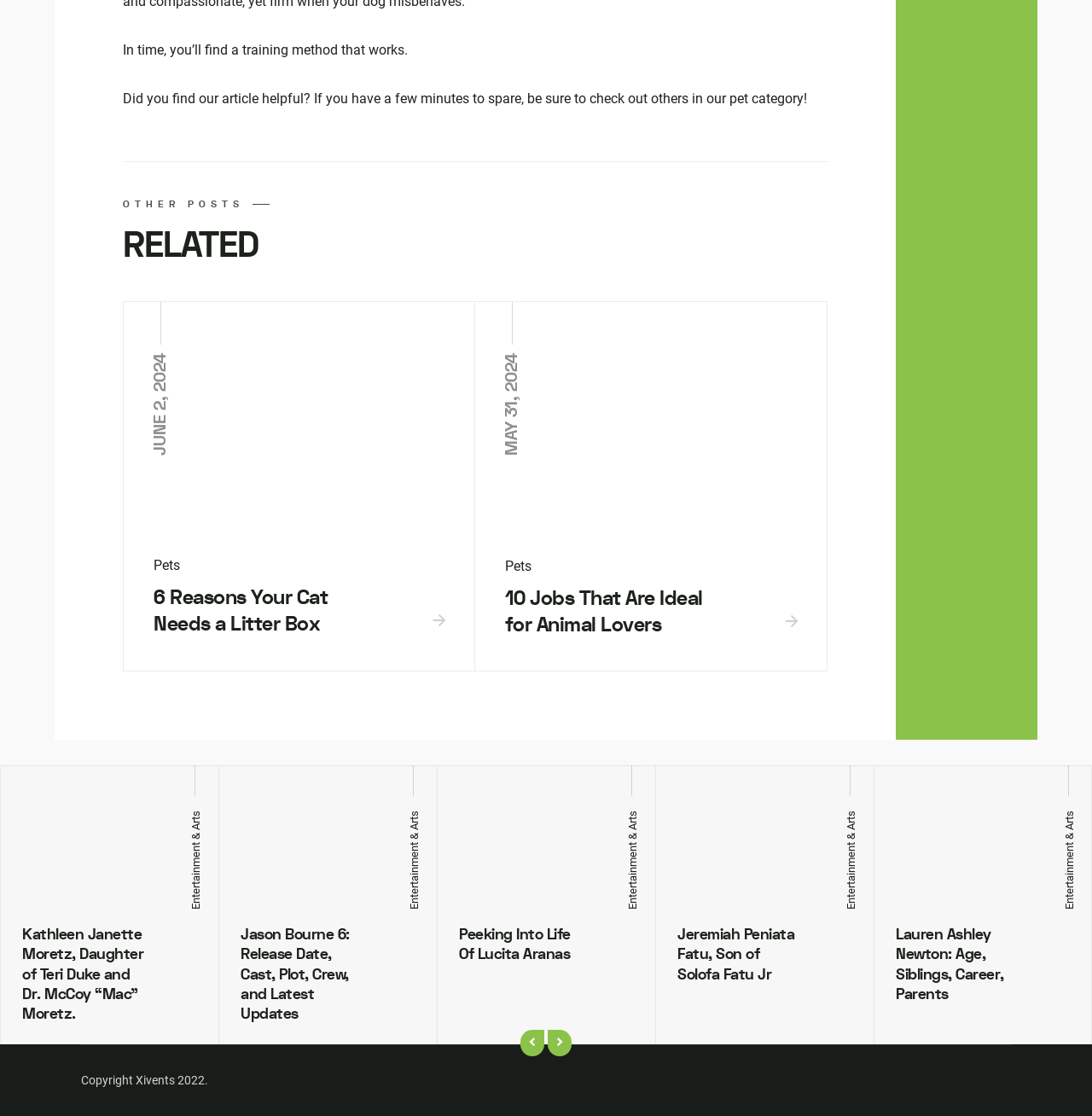Please specify the bounding box coordinates of the region to click in order to perform the following instruction: "Click on the 'Next' button".

[0.502, 0.923, 0.523, 0.947]